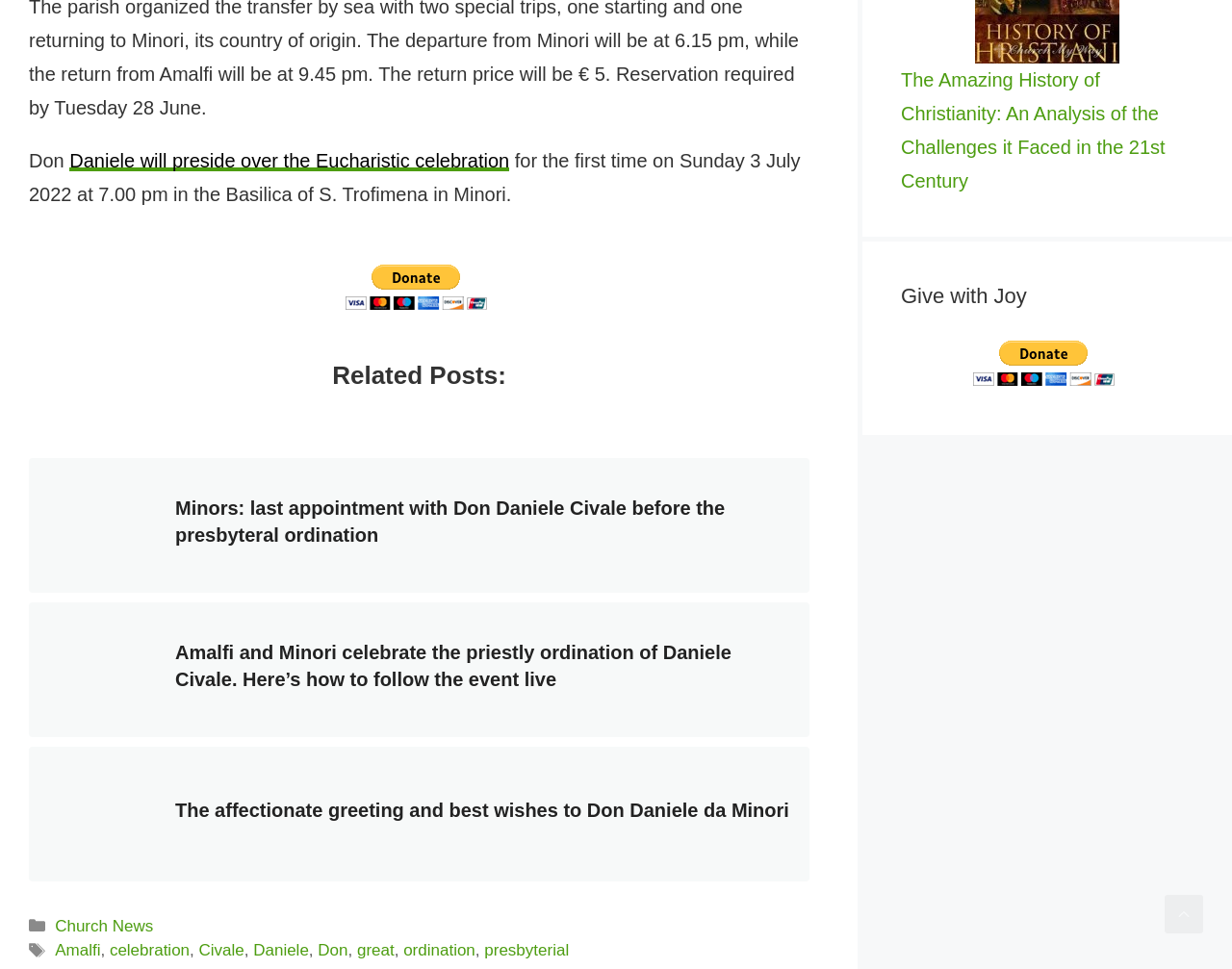Please answer the following question using a single word or phrase: 
How many related posts are listed on the webpage?

3